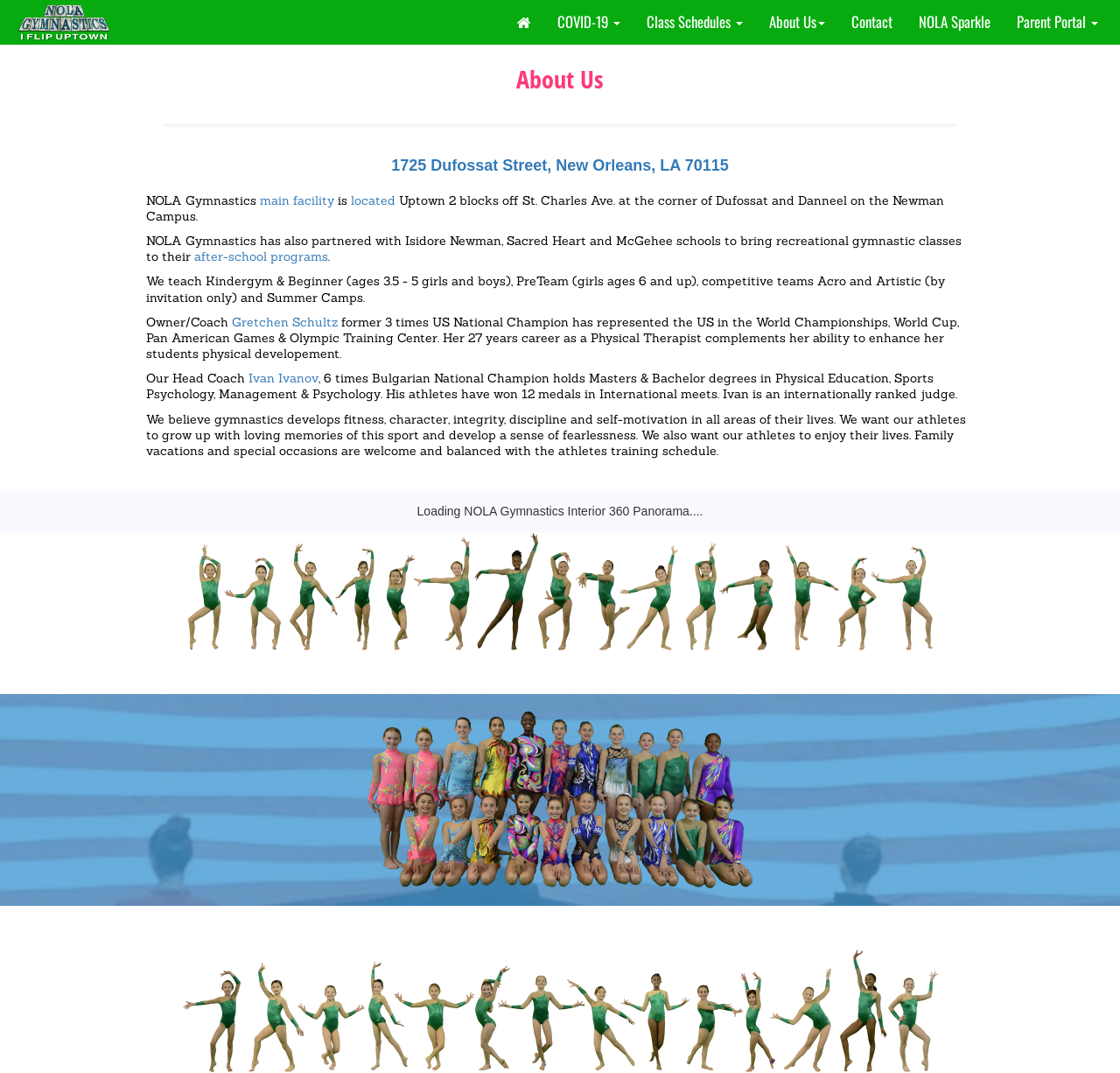Using the provided element description: "alt="ATOL Protection" title="ATOL Protection"", determine the bounding box coordinates of the corresponding UI element in the screenshot.

None